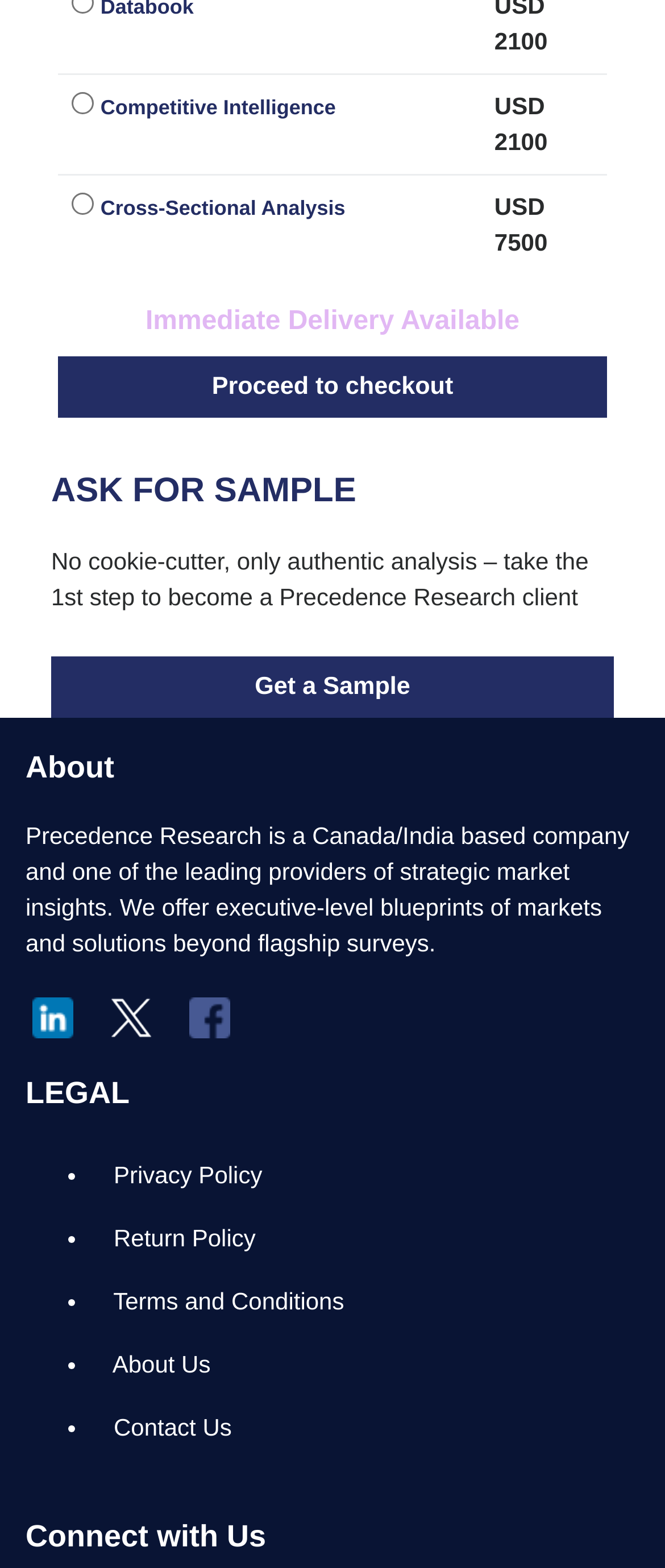Give a one-word or phrase response to the following question: How many list markers are there in the LEGAL section?

5